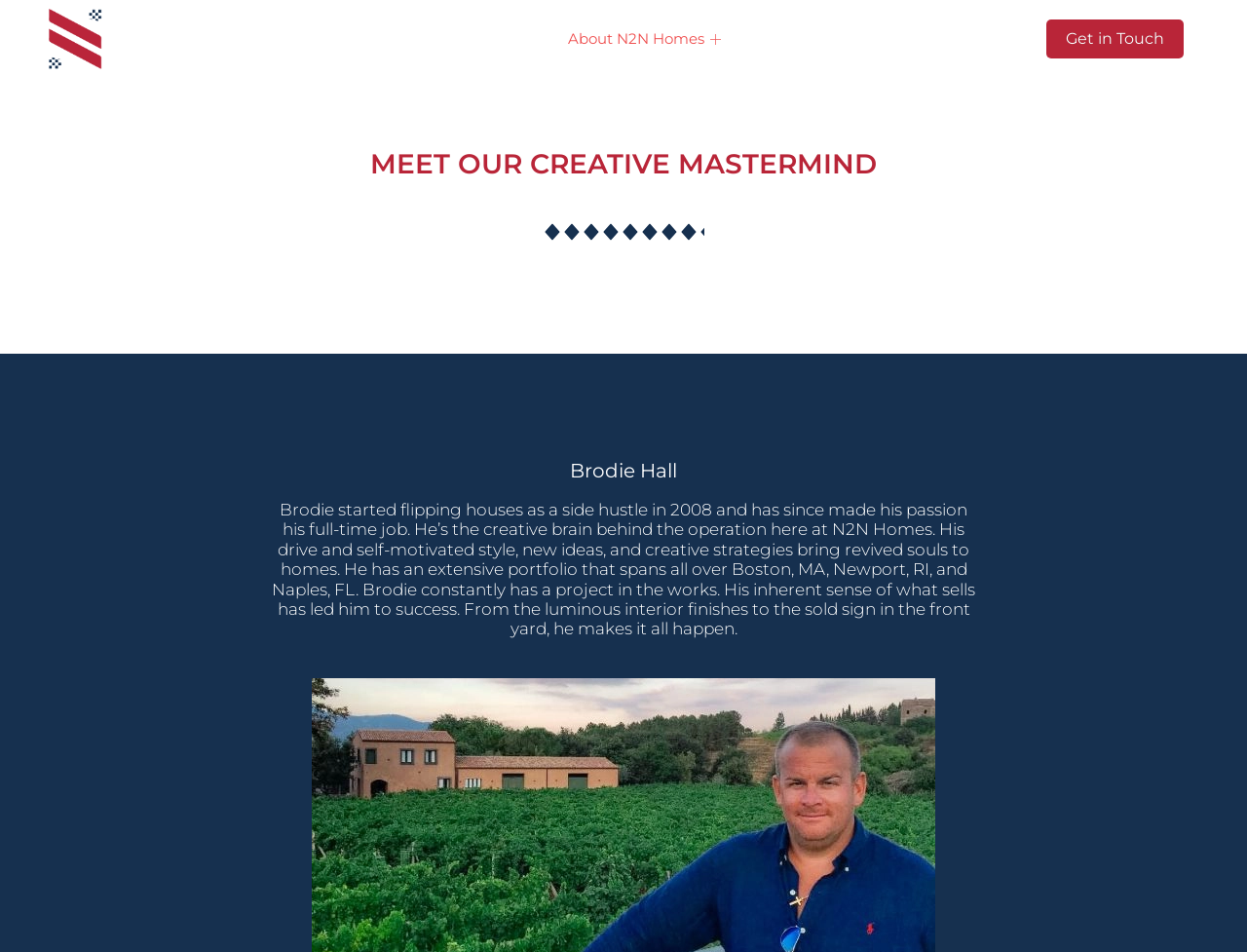Show the bounding box coordinates for the HTML element described as: "Get in Touch".

[0.827, 0.0, 0.961, 0.082]